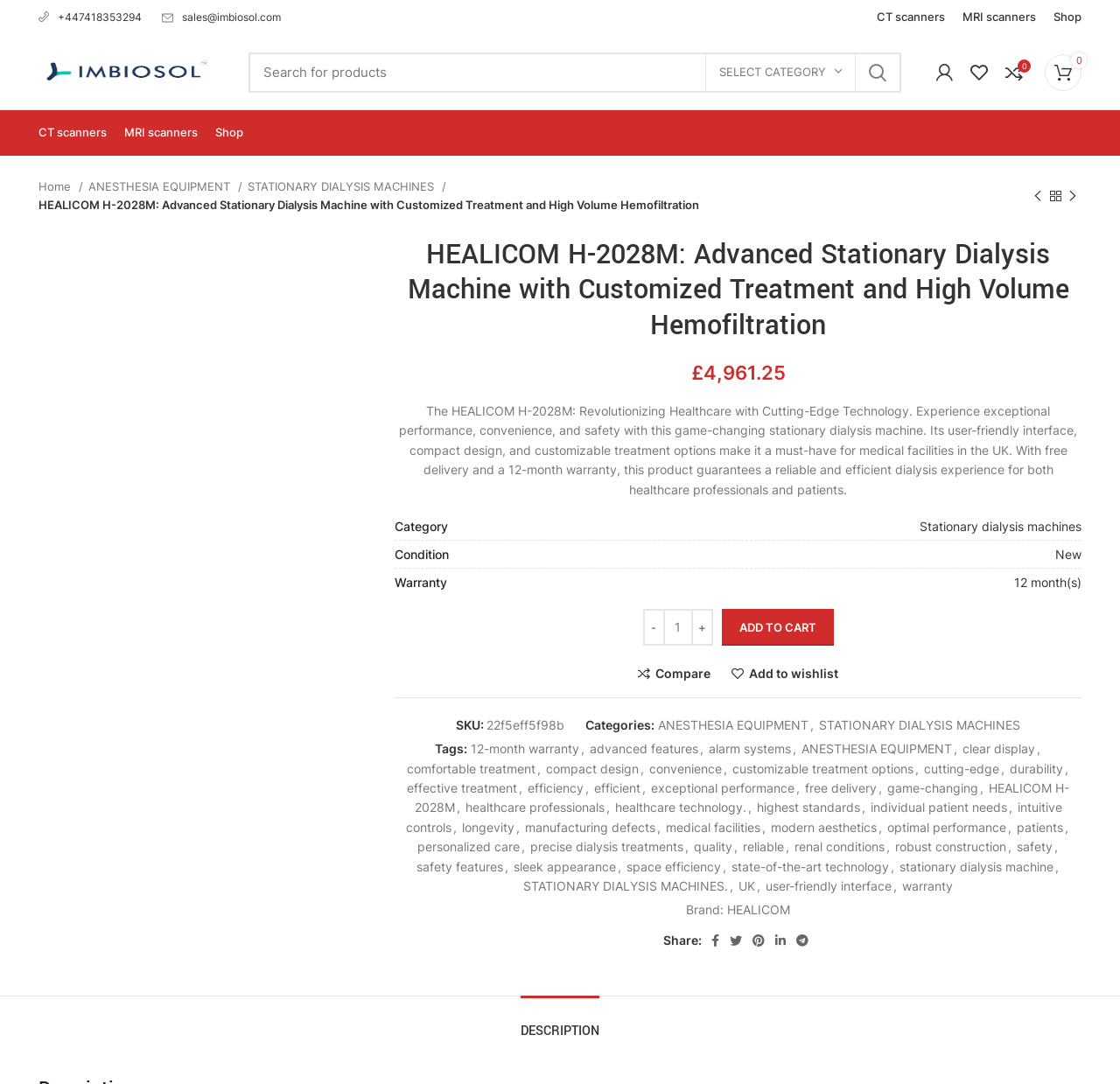Please identify the coordinates of the bounding box for the clickable region that will accomplish this instruction: "Add to cart".

[0.644, 0.562, 0.744, 0.596]